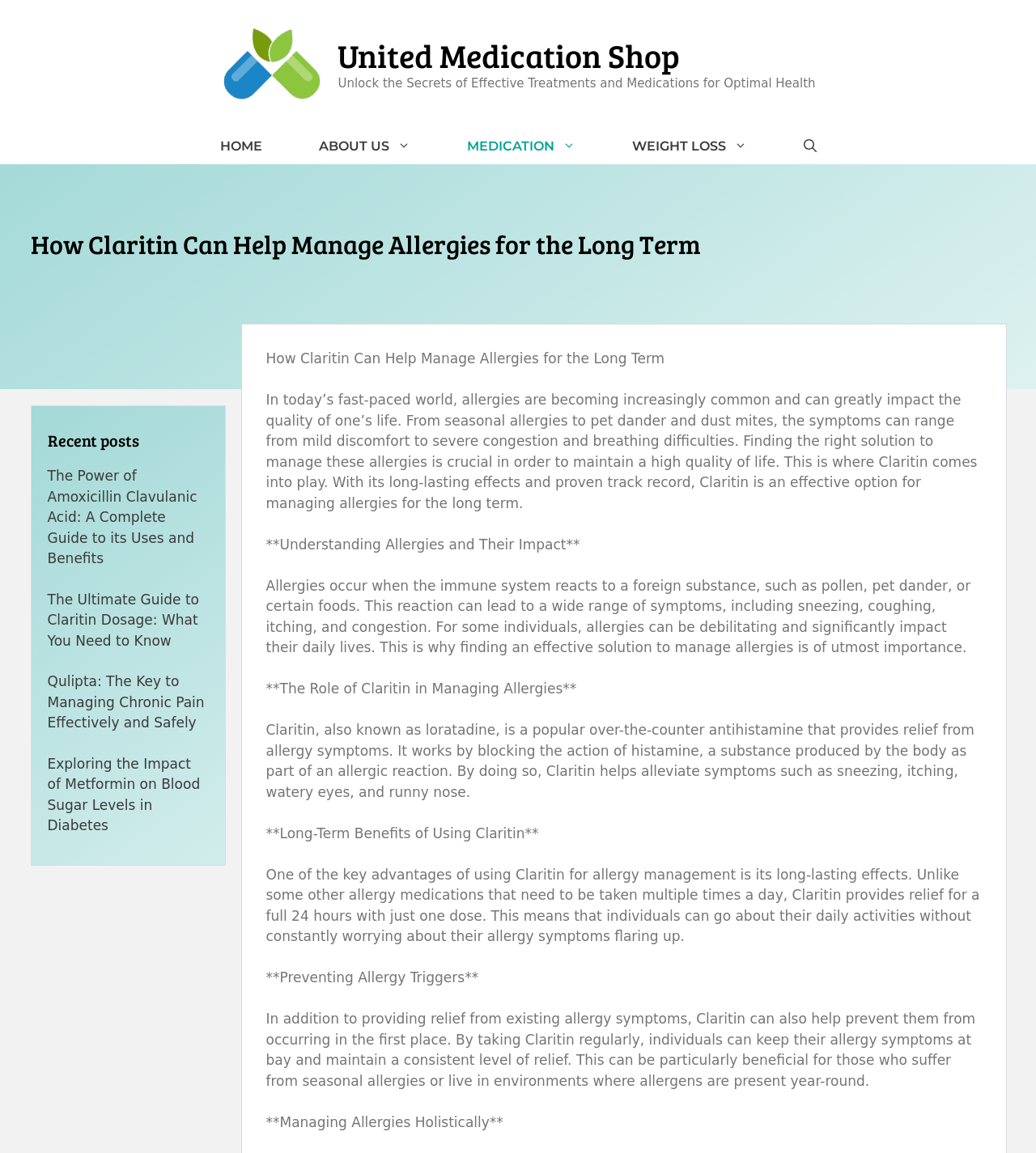How many navigation links are there?
Please answer the question with a detailed and comprehensive explanation.

I counted the number of link elements within the navigation element, which are 'HOME', 'ABOUT US', 'MEDICATION', 'WEIGHT LOSS', and 'Open search'.